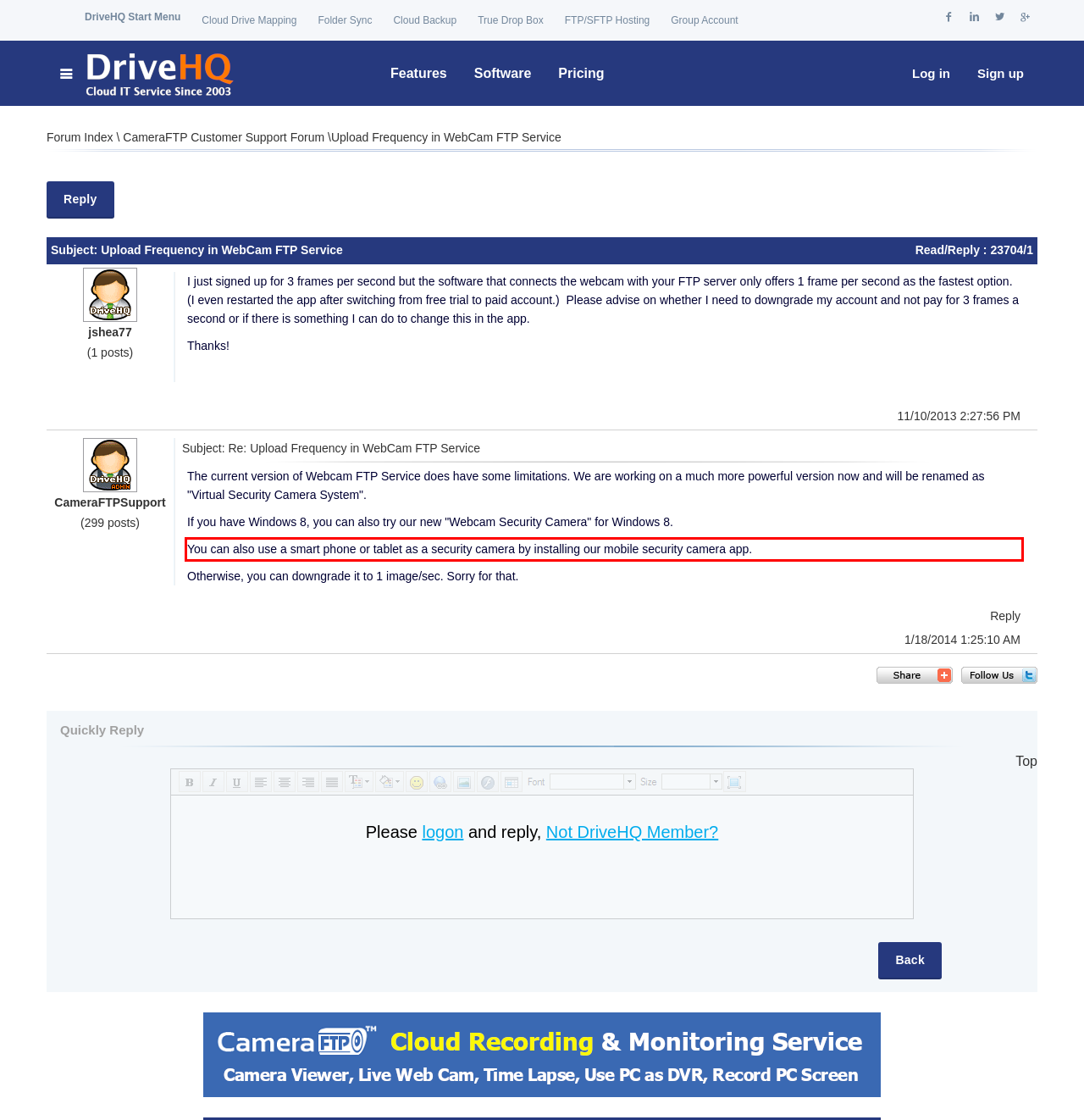Using OCR, extract the text content found within the red bounding box in the given webpage screenshot.

You can also use a smart phone or tablet as a security camera by installing our mobile security camera app.